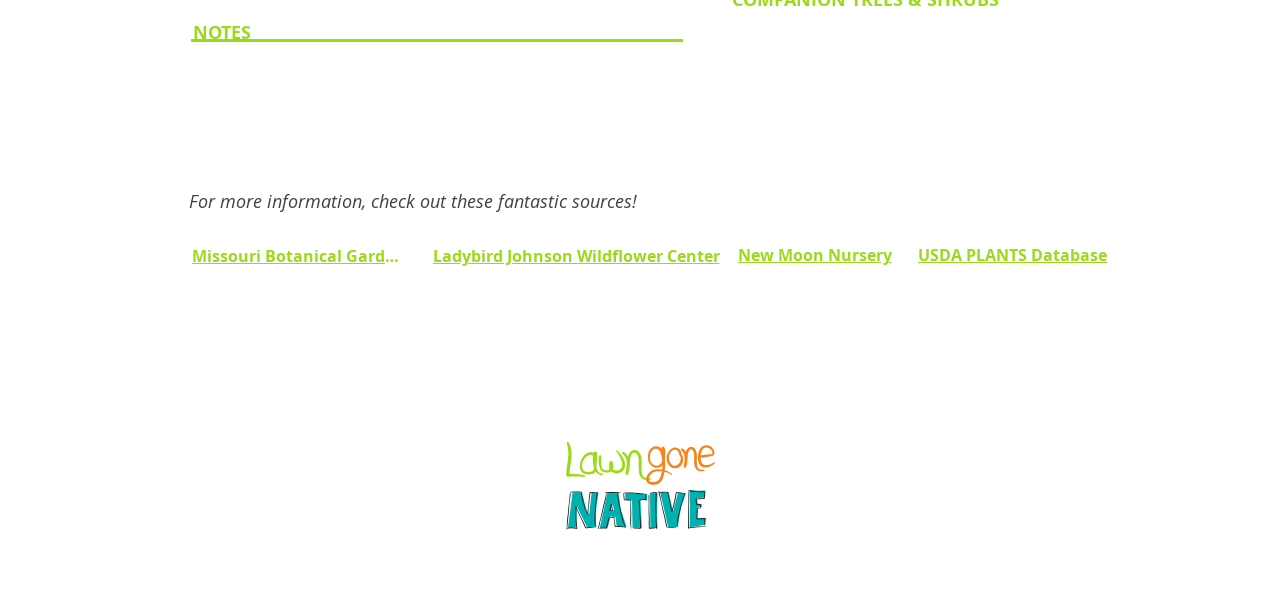Use a single word or phrase to answer the question: What is the name of the thesis advisor?

Ken Tamminga